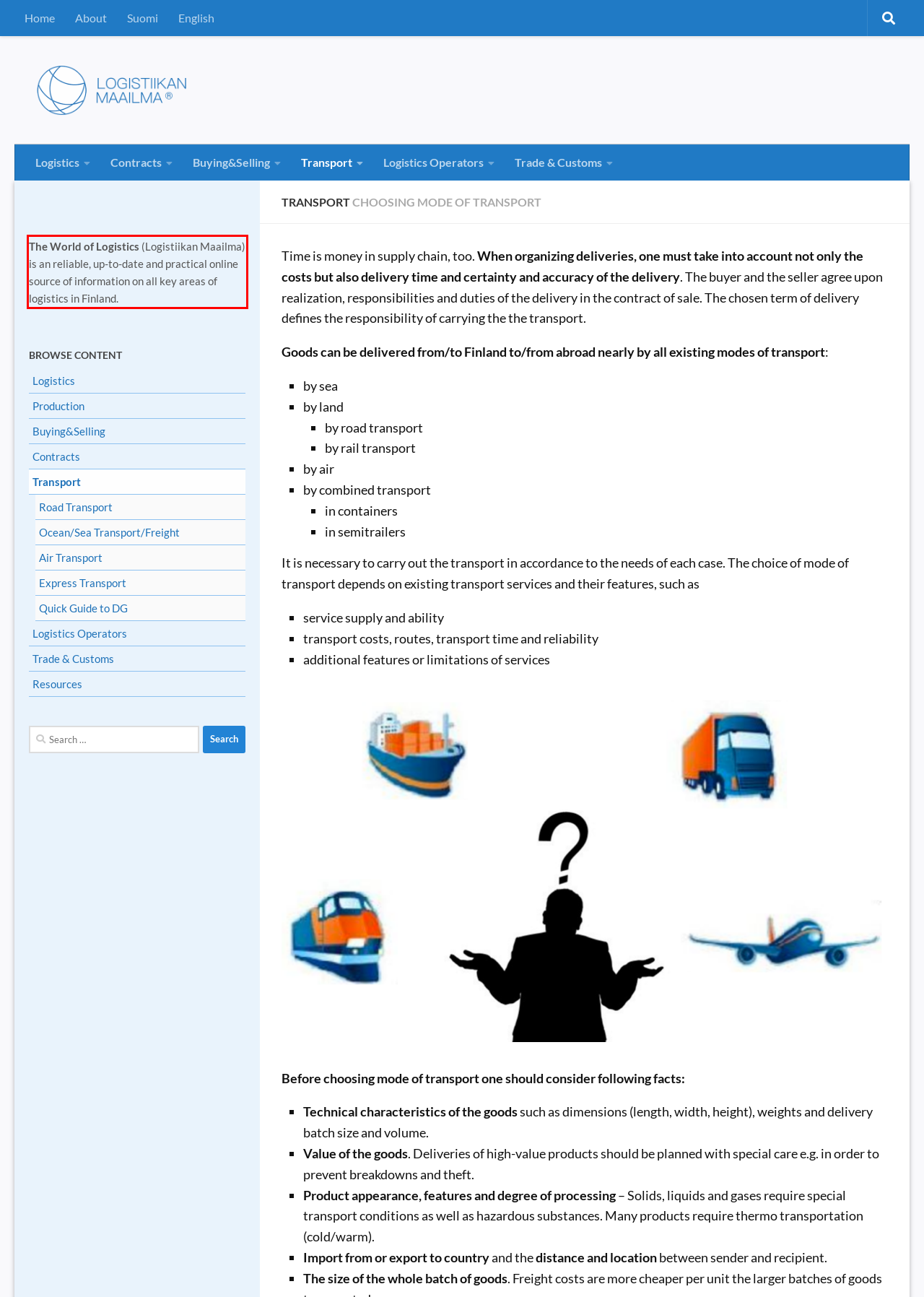Locate the red bounding box in the provided webpage screenshot and use OCR to determine the text content inside it.

The World of Logistics (Logistiikan Maailma) is an reliable, up-to-date and practical online source of information on all key areas of logistics in Finland.